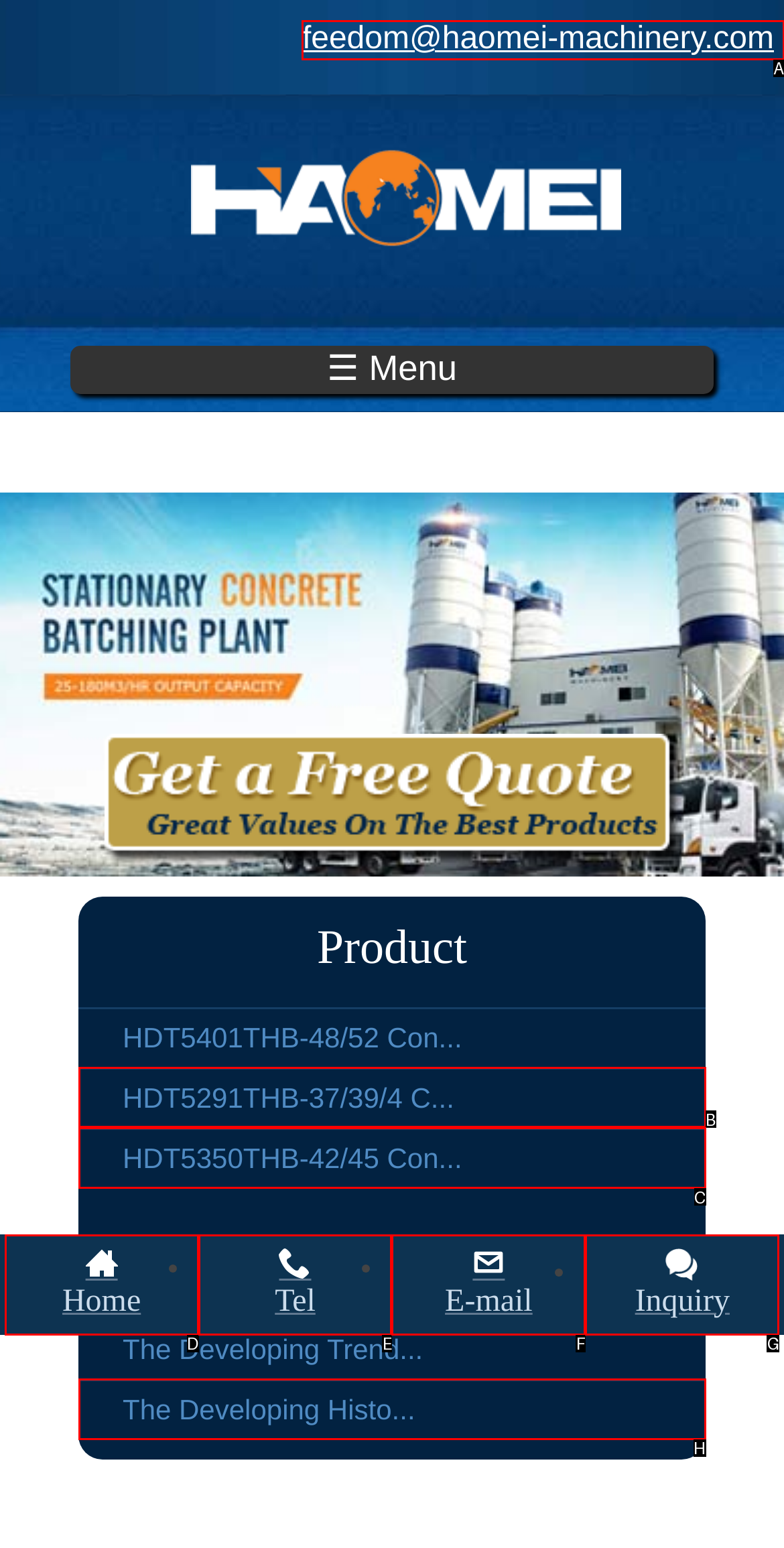From the description: Home, identify the option that best matches and reply with the letter of that option directly.

D